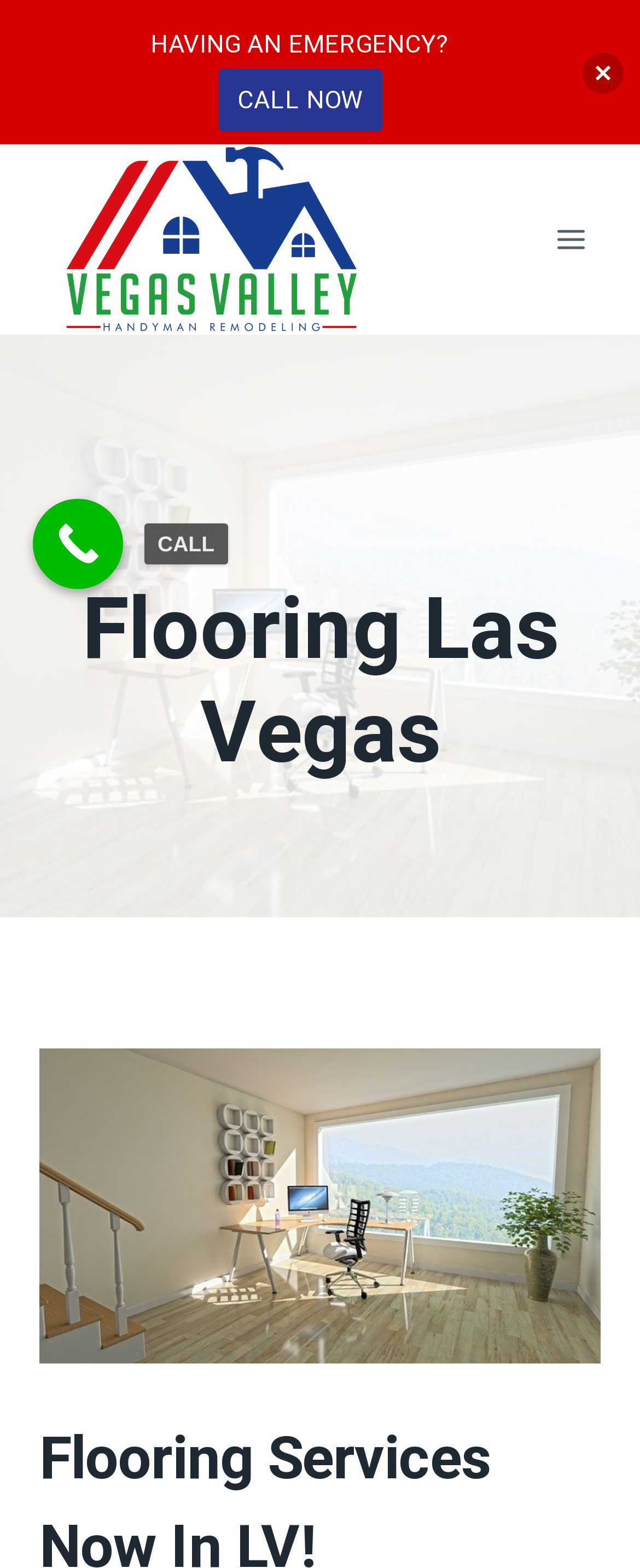How many images are on the webpage?
Based on the image, provide your answer in one word or phrase.

2